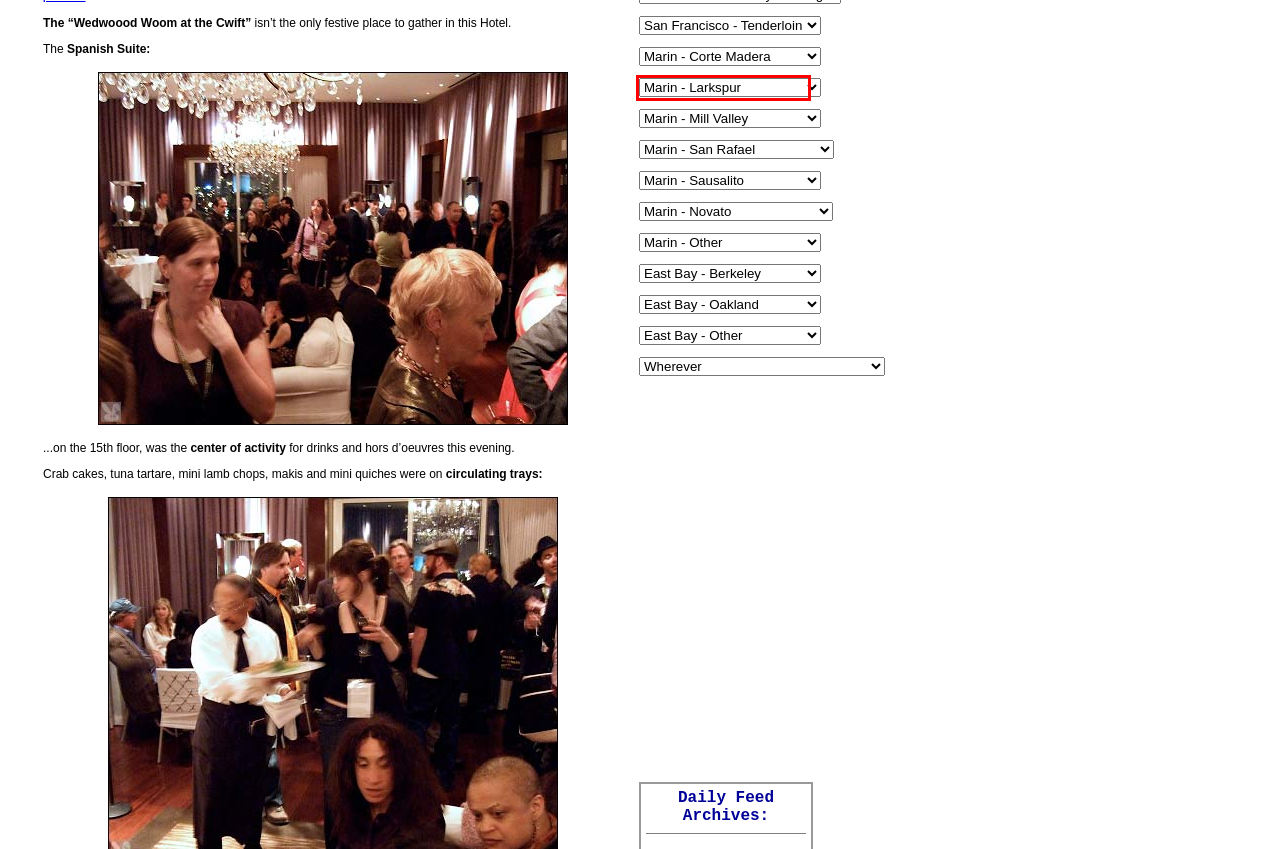Given a screenshot of a webpage, locate the red bounding box and extract the text it encloses.

Marin - Larkspur Blogger Picnic E&O Trading Company Fabrizio Lark Creek Inn Left Bank Picco Picco Picco Picco Picco Picco Picco Picco Pizzeria Picco Pizzeria Picco Pizzeria R'noh Thai Rustic Bakery Tabla Tabla Tabla Tabla Tabla Café Table Café Table Café Tha Siam Ward Street Café Ward Street Café Yankee Pier xxxxxxxxxxxxxxxxxxxxxxxx